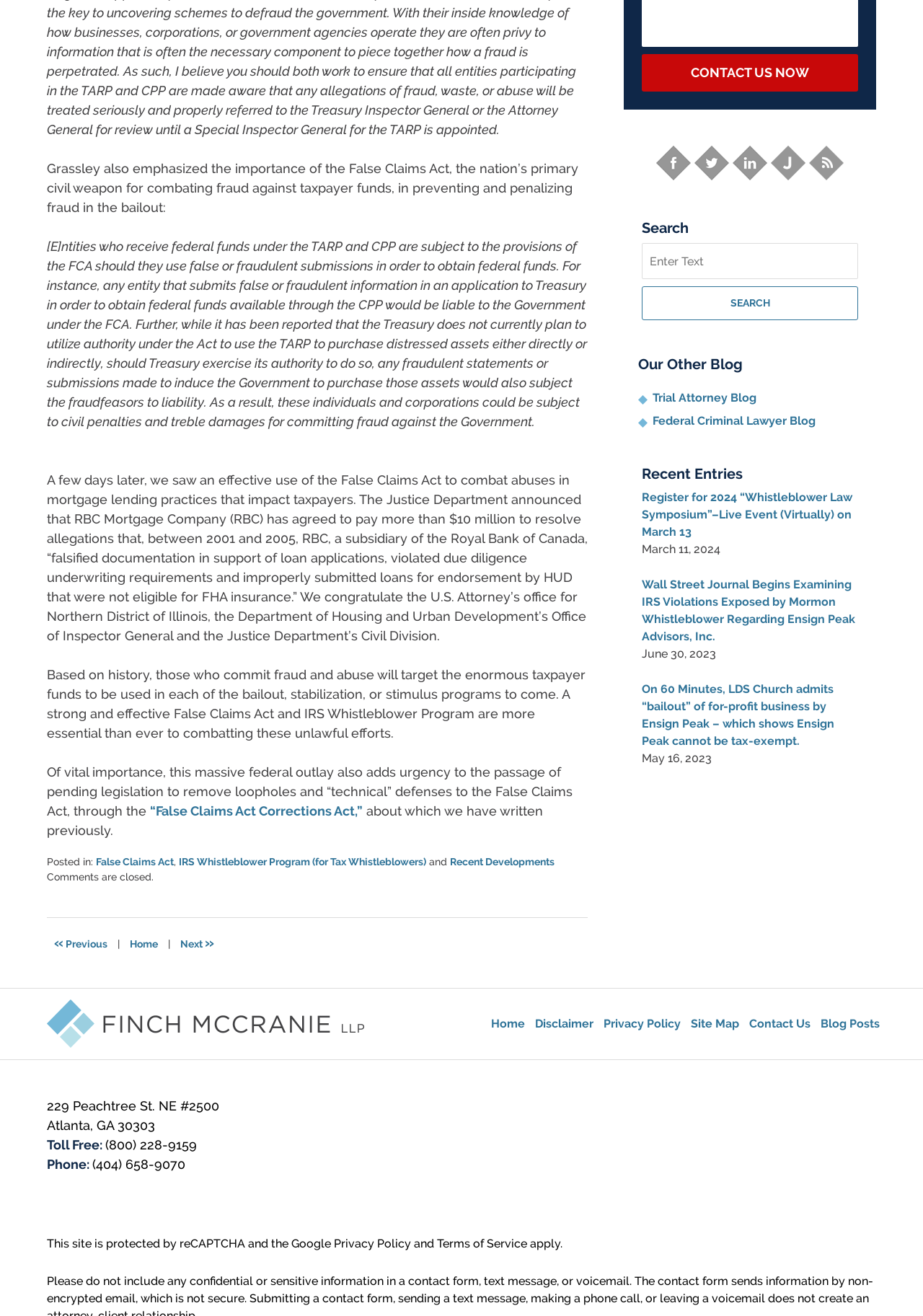Locate the bounding box coordinates of the area that needs to be clicked to fulfill the following instruction: "Visit the 'Trial Attorney Blog'". The coordinates should be in the format of four float numbers between 0 and 1, namely [left, top, right, bottom].

[0.695, 0.297, 0.82, 0.308]